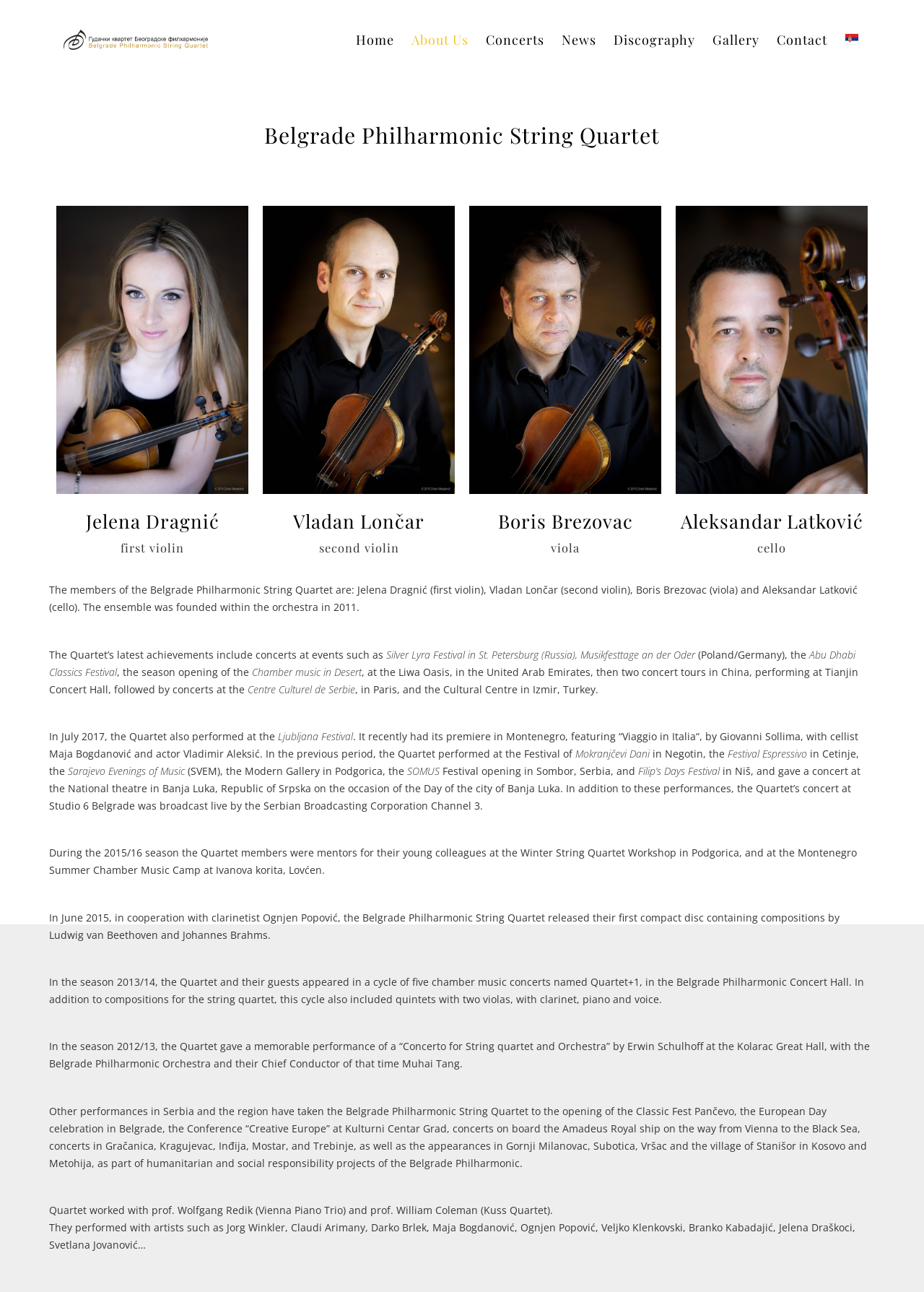Determine the bounding box coordinates for the area that should be clicked to carry out the following instruction: "Follow the 'at this address' link".

None